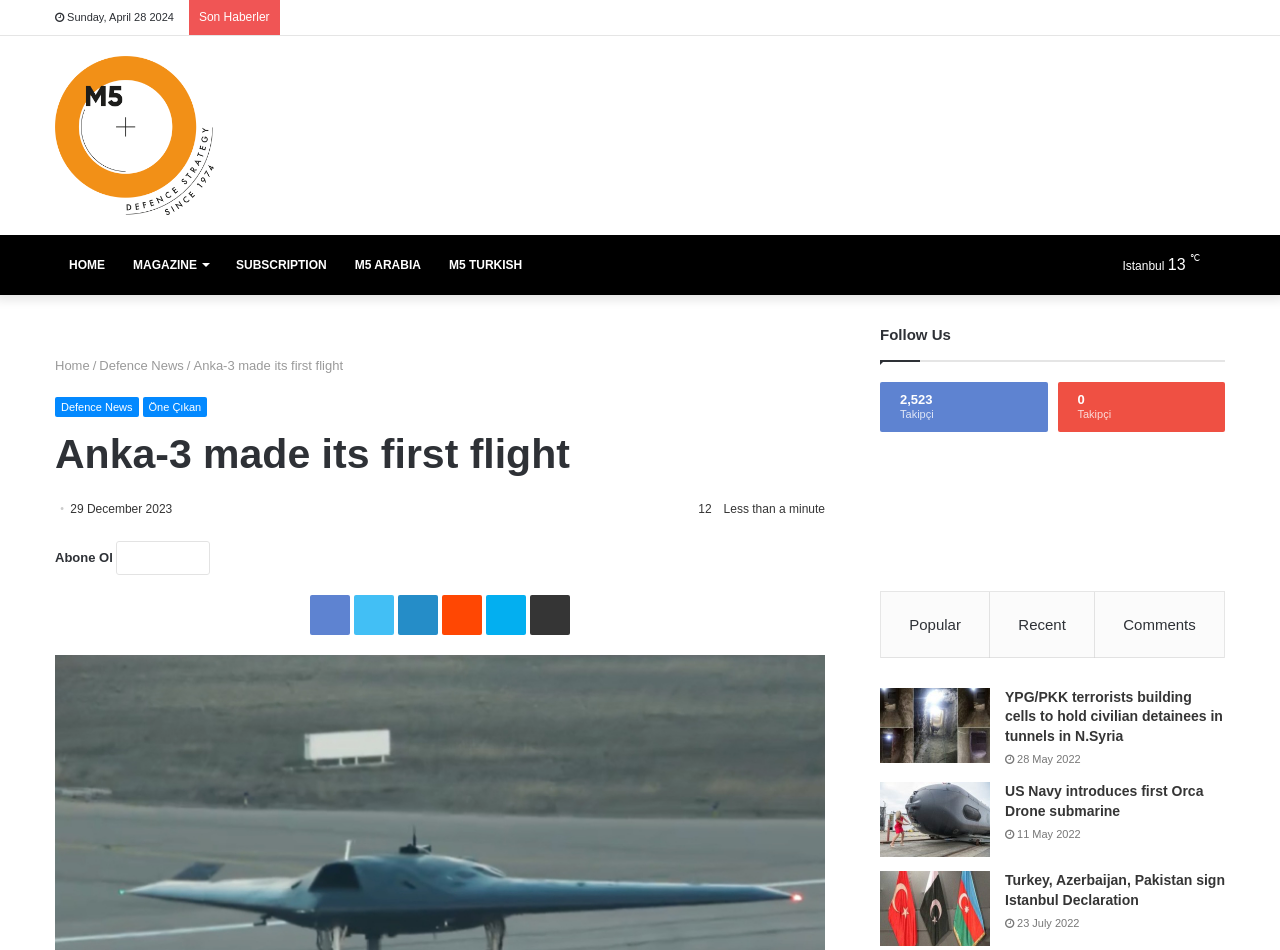Show me the bounding box coordinates of the clickable region to achieve the task as per the instruction: "Subscribe to the magazine".

[0.173, 0.247, 0.266, 0.311]